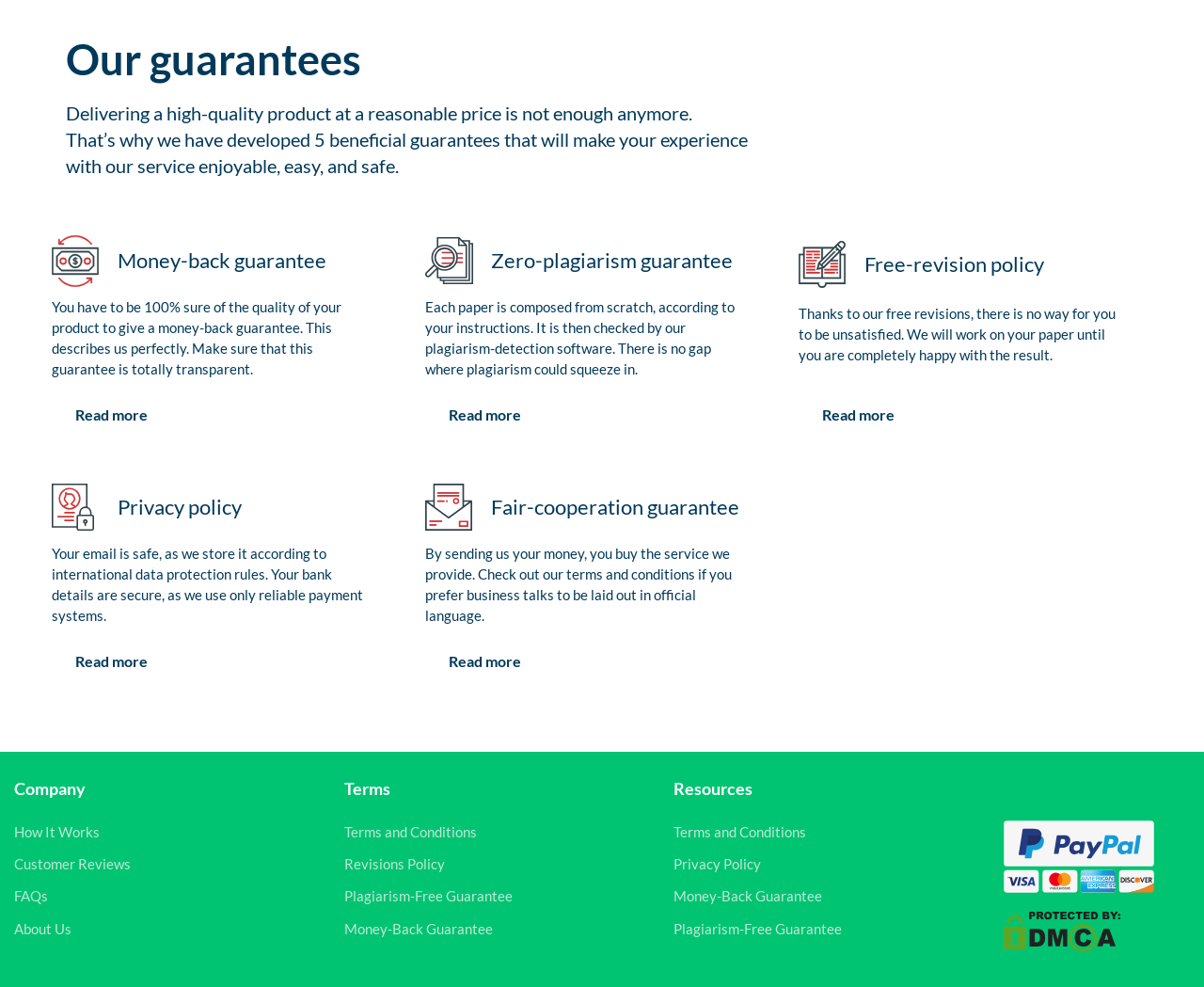Identify the bounding box coordinates for the UI element described as: "Money-Back Guarantee".

[0.56, 0.899, 0.683, 0.917]